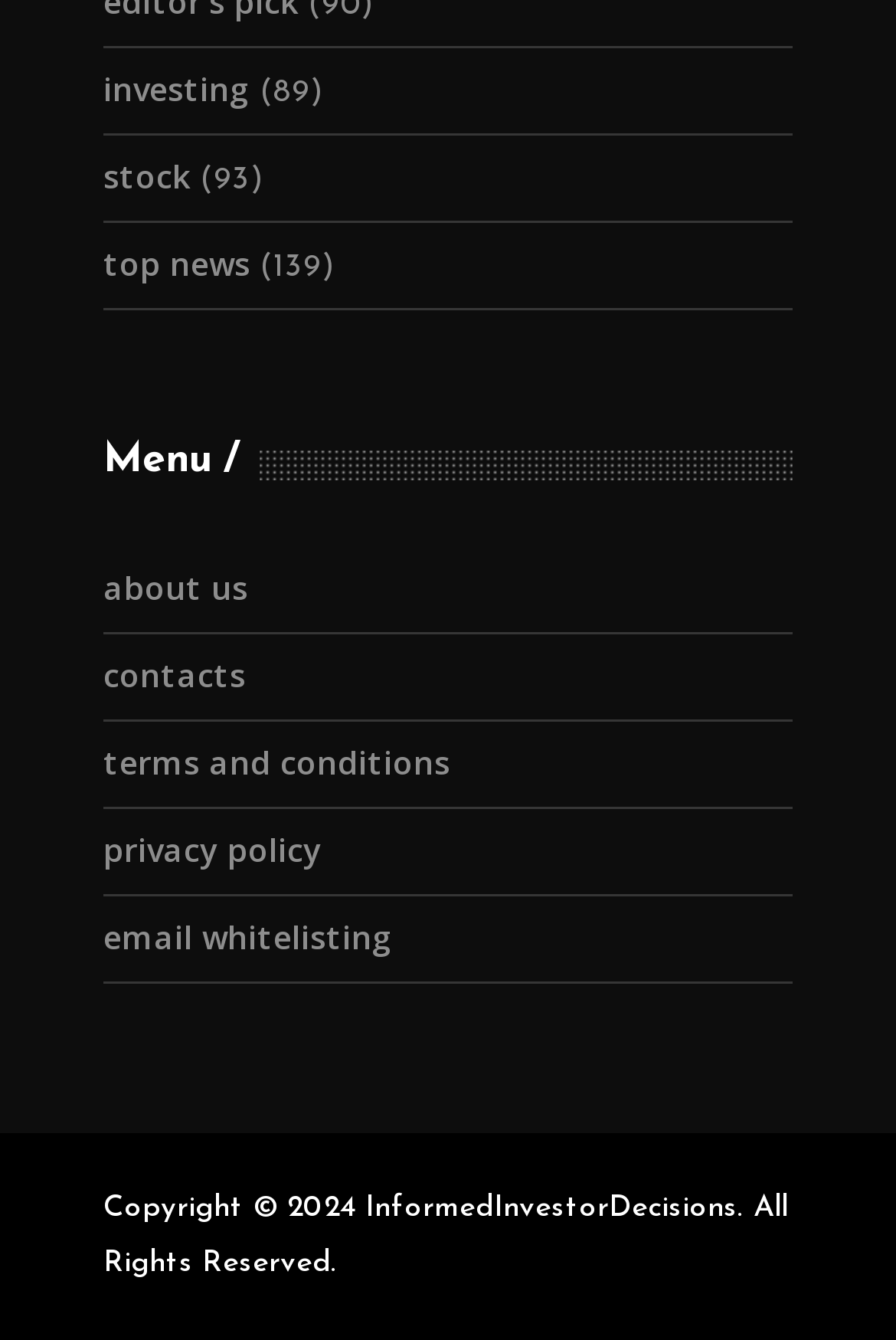Identify the bounding box coordinates of the region that should be clicked to execute the following instruction: "visit about us".

[0.115, 0.423, 0.277, 0.455]